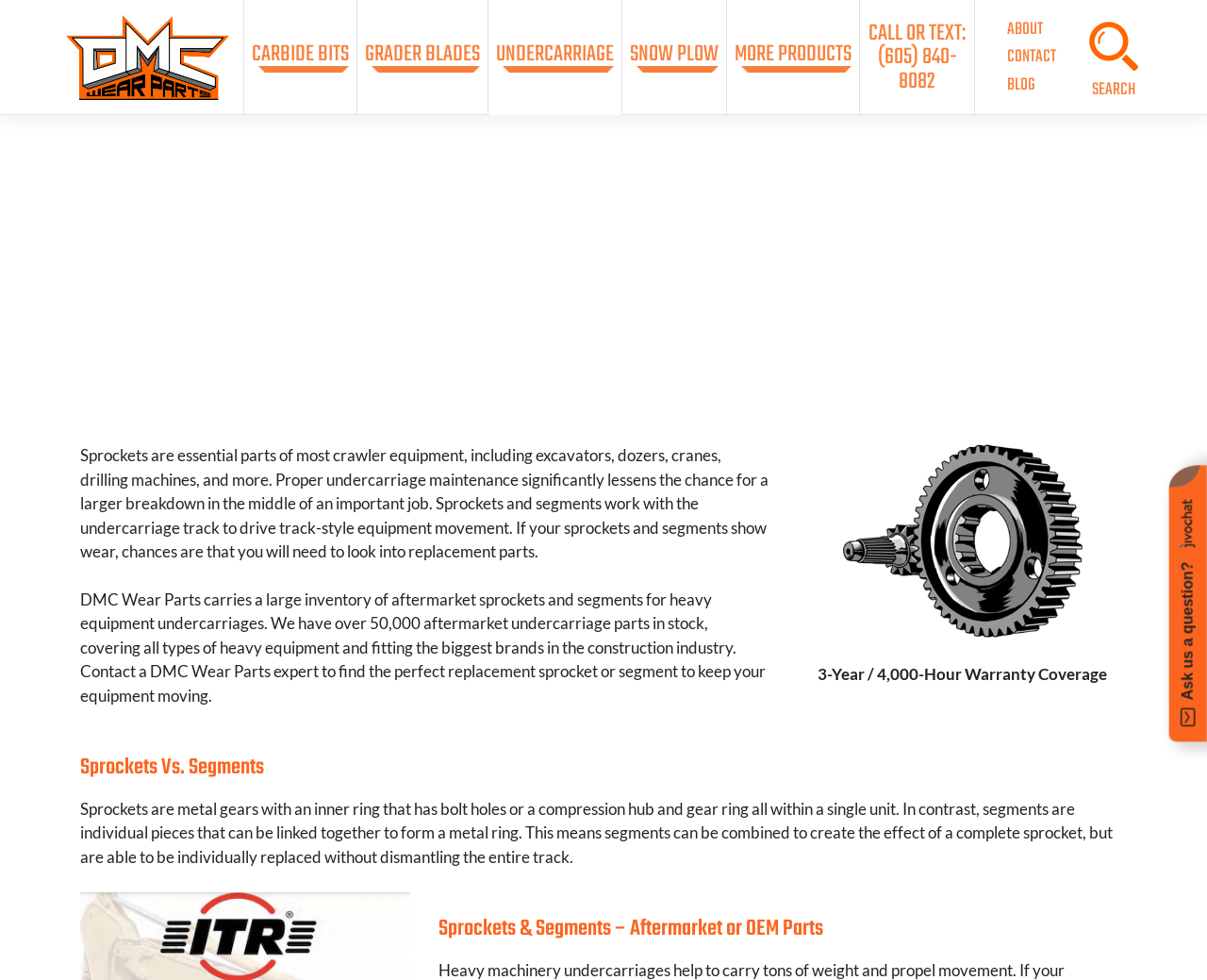Specify the bounding box coordinates of the element's region that should be clicked to achieve the following instruction: "Read the blog". The bounding box coordinates consist of four float numbers between 0 and 1, in the format [left, top, right, bottom].

[0.825, 0.073, 0.884, 0.101]